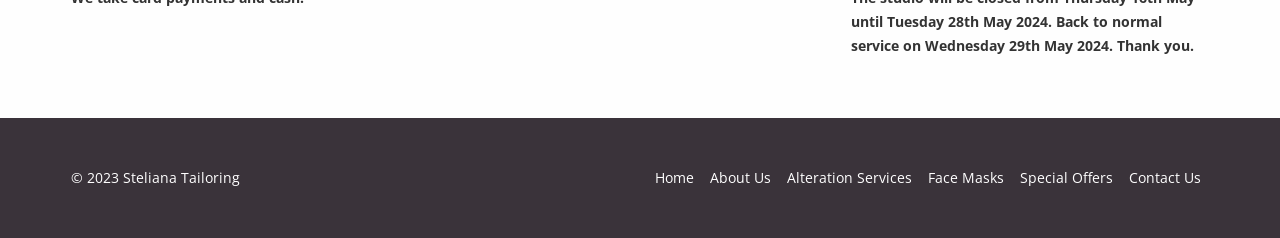Using the provided element description "Contact Us", determine the bounding box coordinates of the UI element.

[0.882, 0.699, 0.938, 0.8]